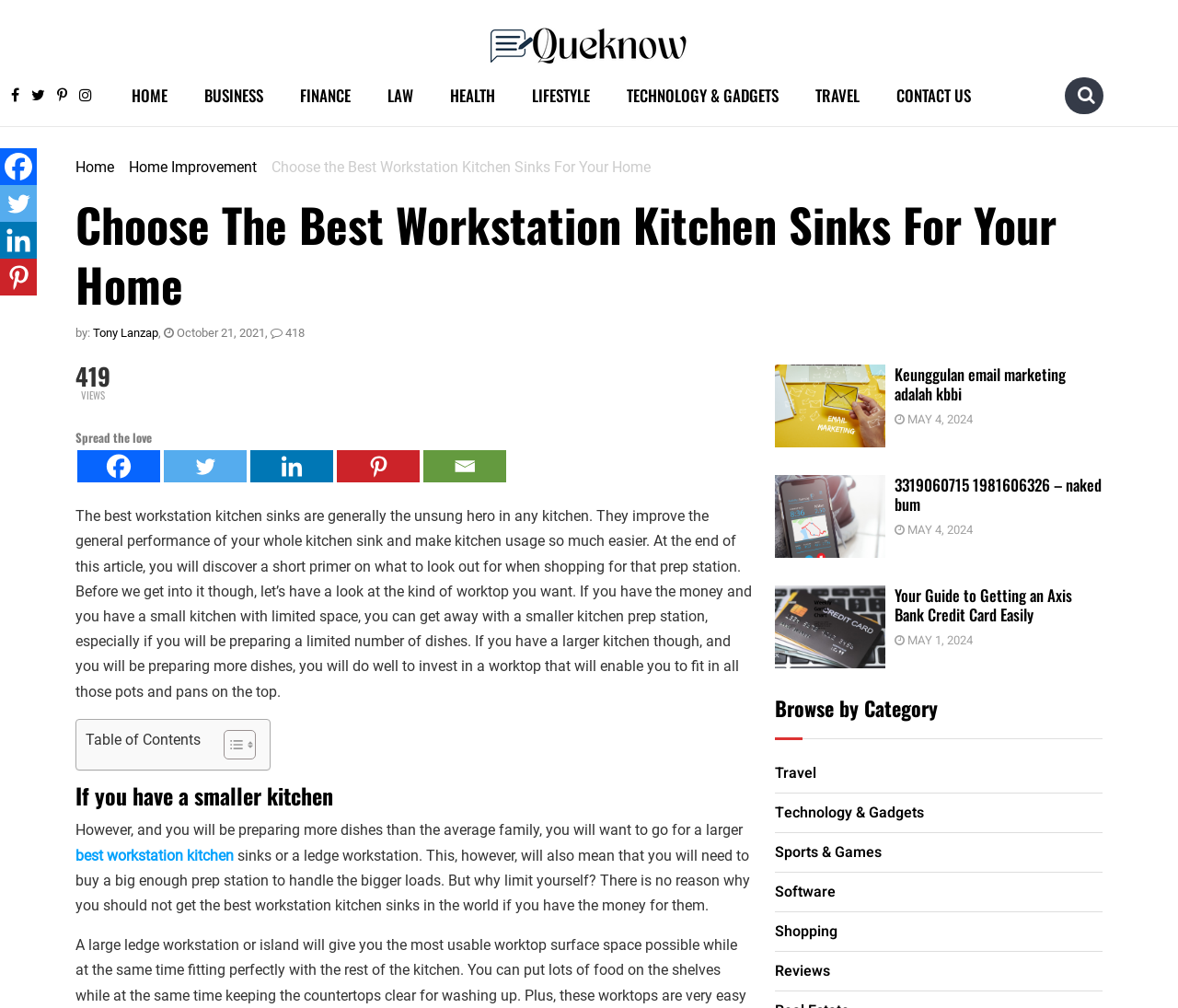What is the date of the current article?
Answer the question with as much detail as you can, using the image as a reference.

The date of the current article can be found by looking at the text 'October 21, 2021' which is located below the author's name.